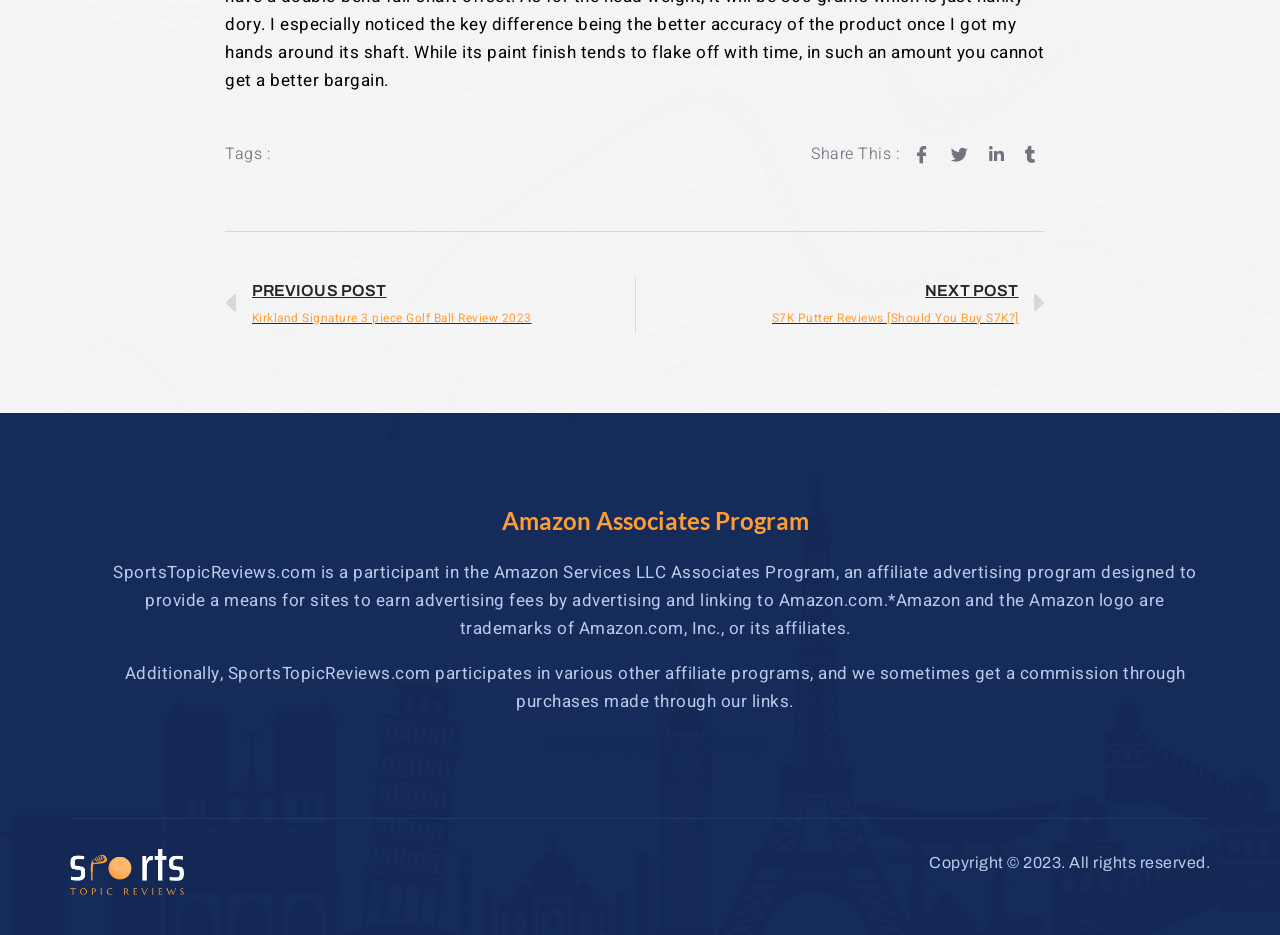Based on the element description Privacy Policy & Disclaimer, identify the bounding box coordinates for the UI element. The coordinates should be in the format (top-left x, top-left y, bottom-right x, bottom-right y) and within the 0 to 1 range.

[0.427, 0.785, 0.597, 0.811]